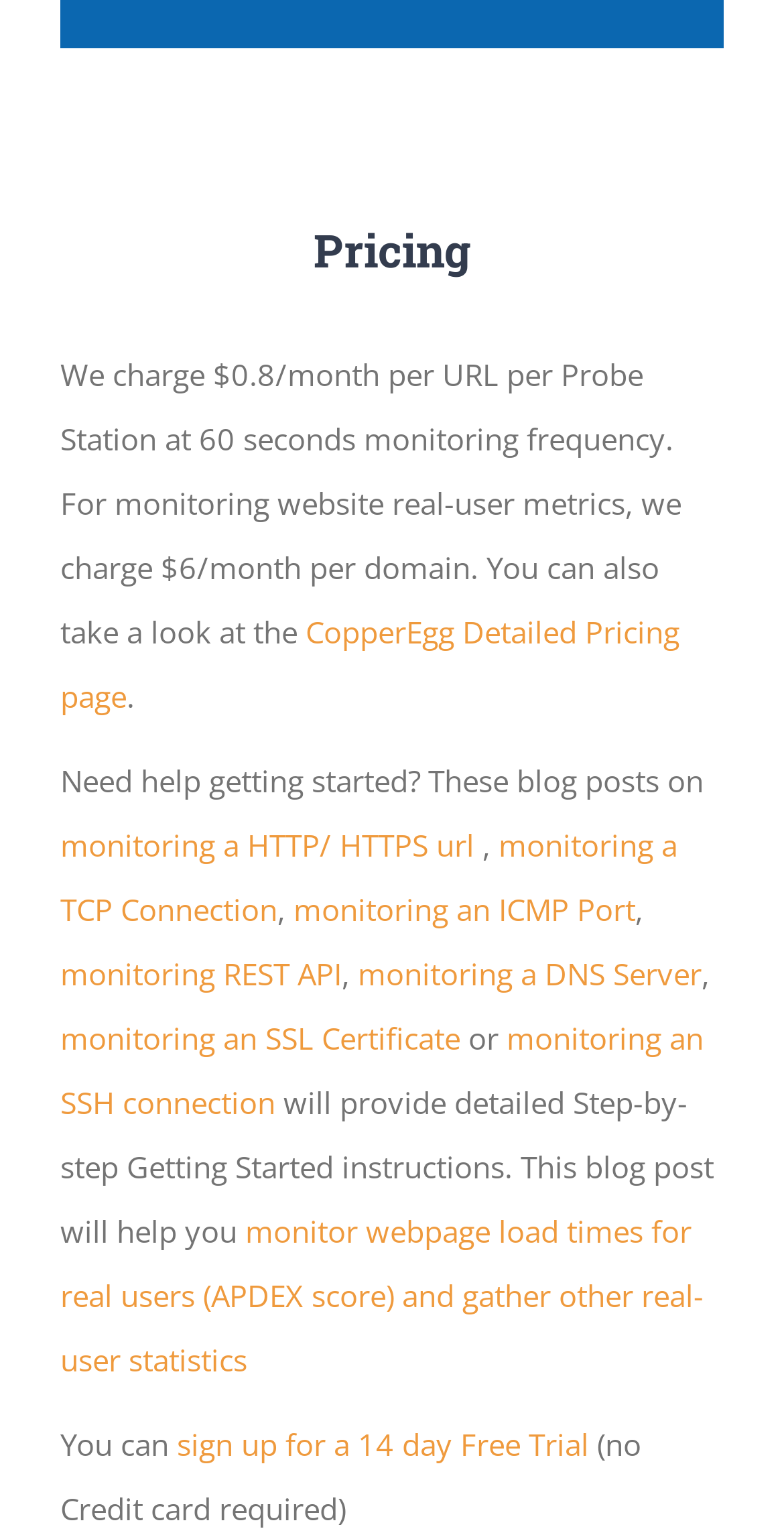Is a credit card required for the free trial?
Please give a detailed answer to the question using the information shown in the image.

The requirement for a credit card is mentioned in the text '(no Credit card required)' which indicates that a credit card is not required for the free trial.